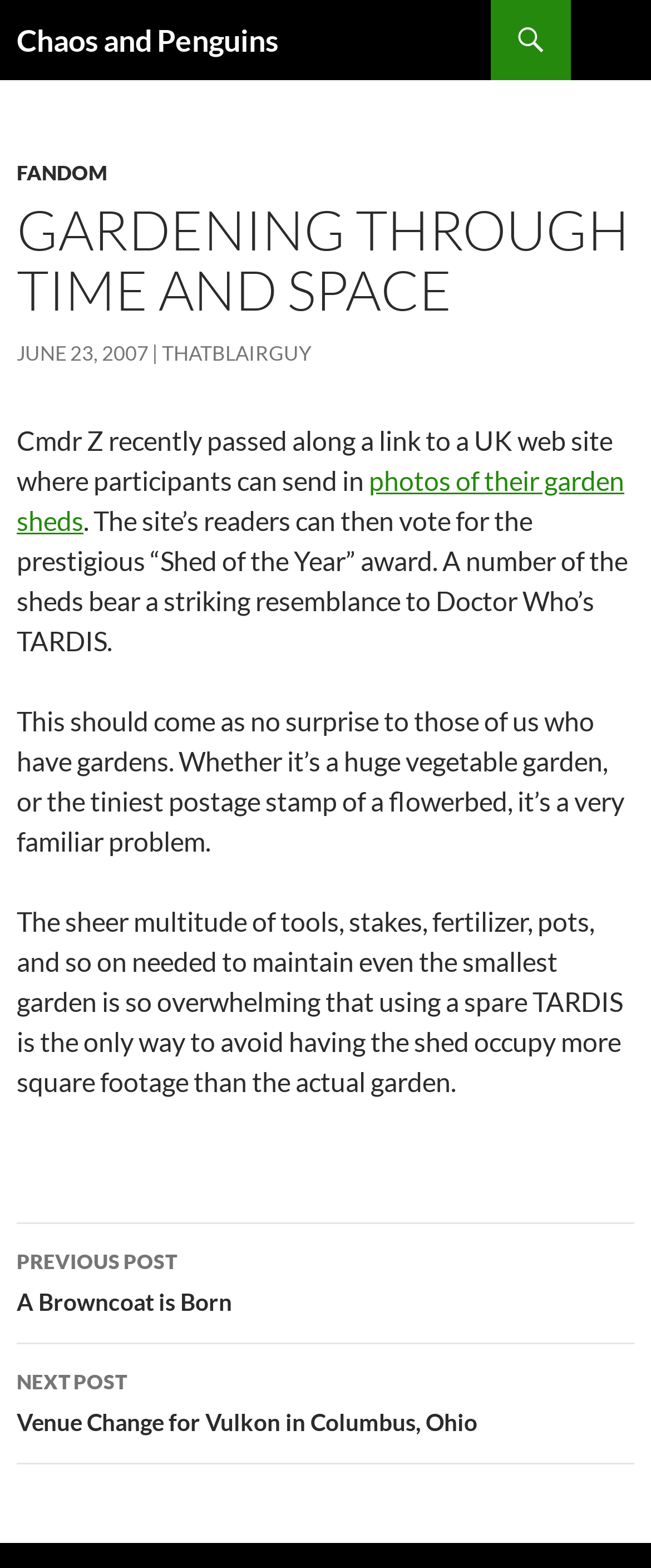Create an in-depth description of the webpage, covering main sections.

The webpage is about "Gardening through Time and Space" and is part of the "Chaos and Penguins" blog. At the top, there is a heading with the blog's name, "Chaos and Penguins", which is also a link. Below it, there is a "SKIP TO CONTENT" link.

The main content of the page is an article with a heading "GARDENING THROUGH TIME AND SPACE". Above the heading, there are three links: "FANDOM", "JUNE 23, 2007", and "THATBLAIRGUY". The "JUNE 23, 2007" link also contains a time element.

The article's content starts with a paragraph of text, followed by a link to "photos of their garden sheds". The text continues, discussing garden sheds and their resemblance to Doctor Who's TARDIS. There are two more paragraphs of text, discussing the challenges of gardening and the need for storage space.

At the bottom of the page, there is a "Post navigation" heading, with two links: "PREVIOUS POST A Browncoat is Born" and "NEXT POST Venue Change for Vulkon in Columbus, Ohio".